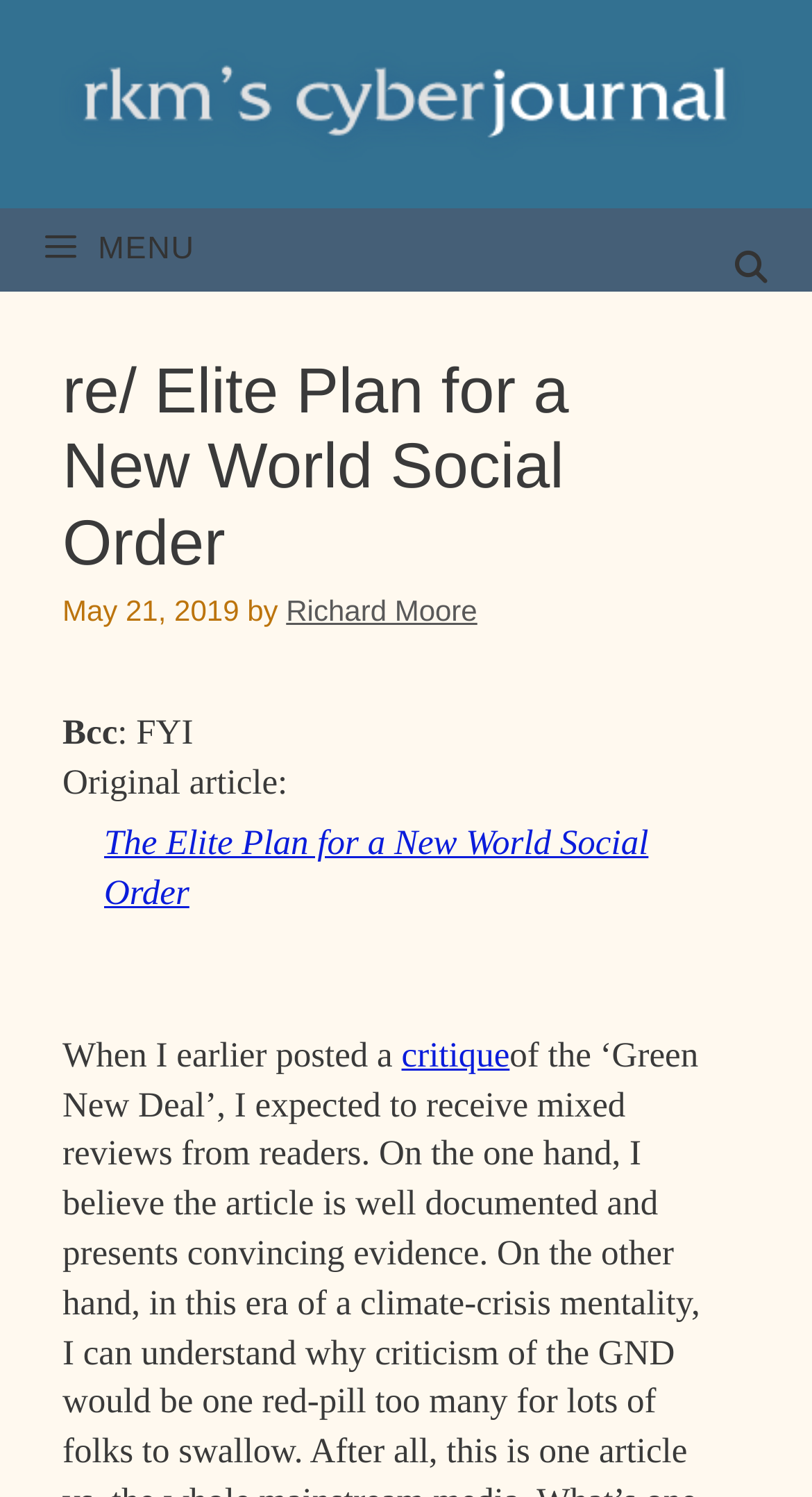Find the bounding box coordinates for the HTML element specified by: "Conference item (508.5Kb)".

None